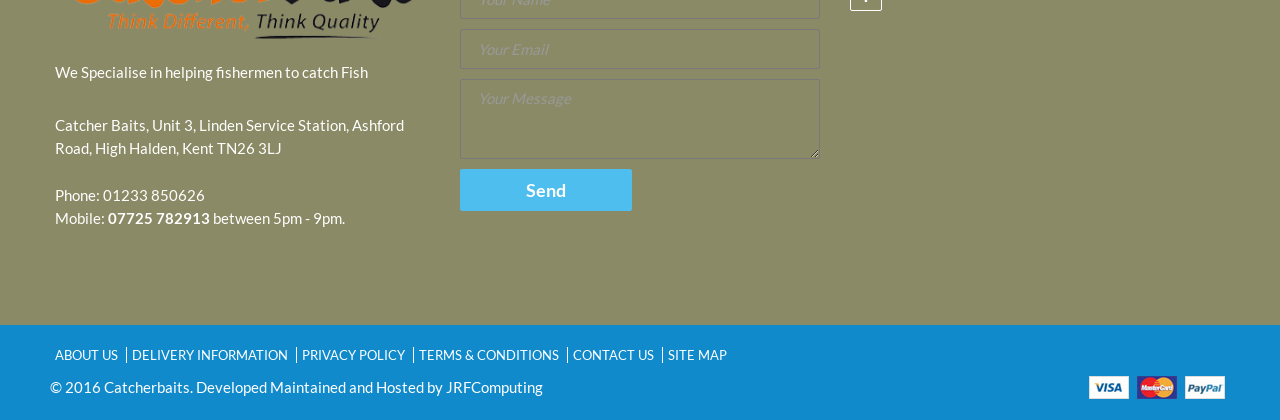Locate the bounding box coordinates of the element that should be clicked to fulfill the instruction: "Follow NOTICE News on Snapchat".

None